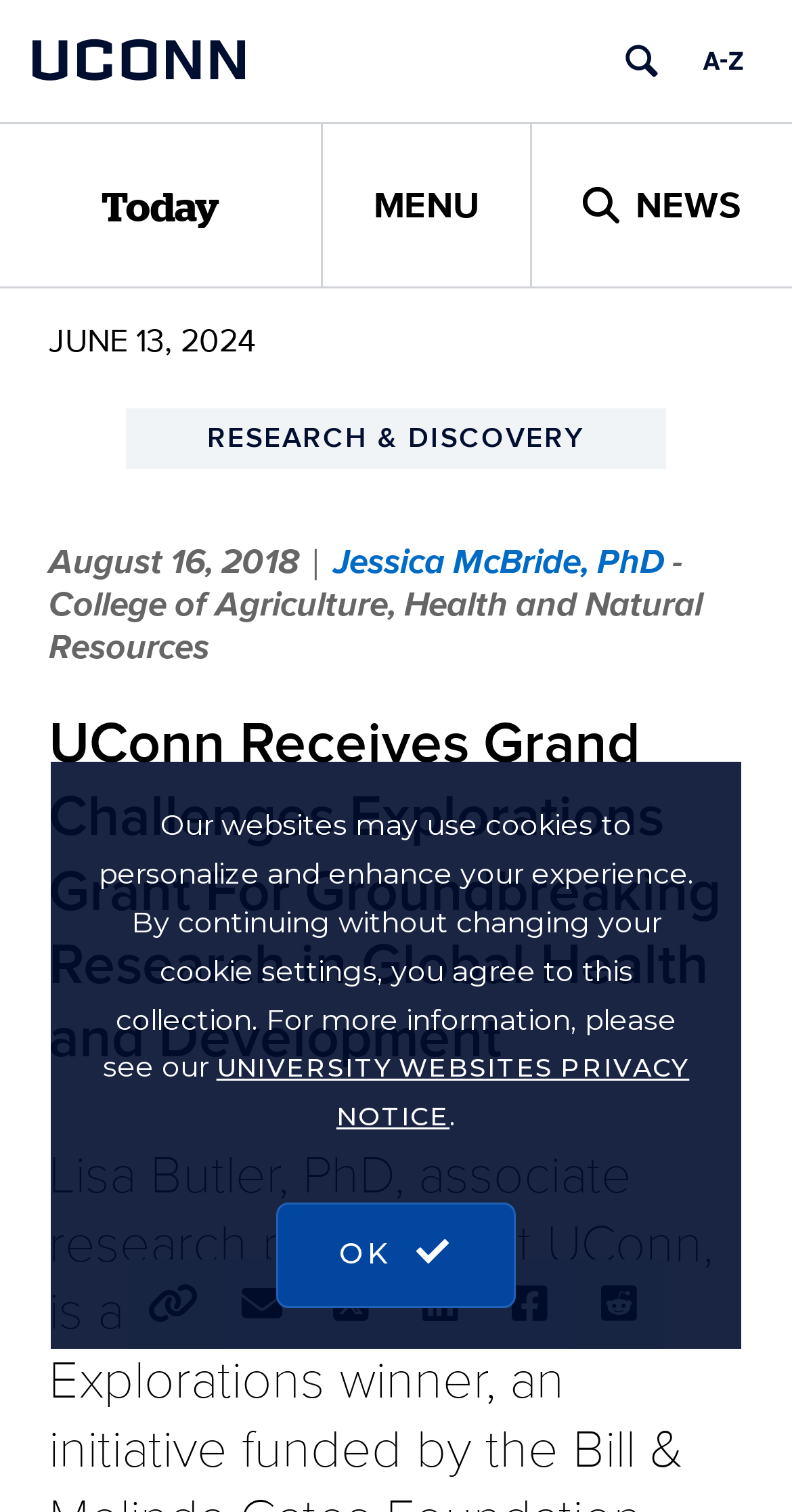Specify the bounding box coordinates (top-left x, top-left y, bottom-right x, bottom-right y) of the UI element in the screenshot that matches this description: title="Share on LinkedIn"

[0.5, 0.833, 0.613, 0.892]